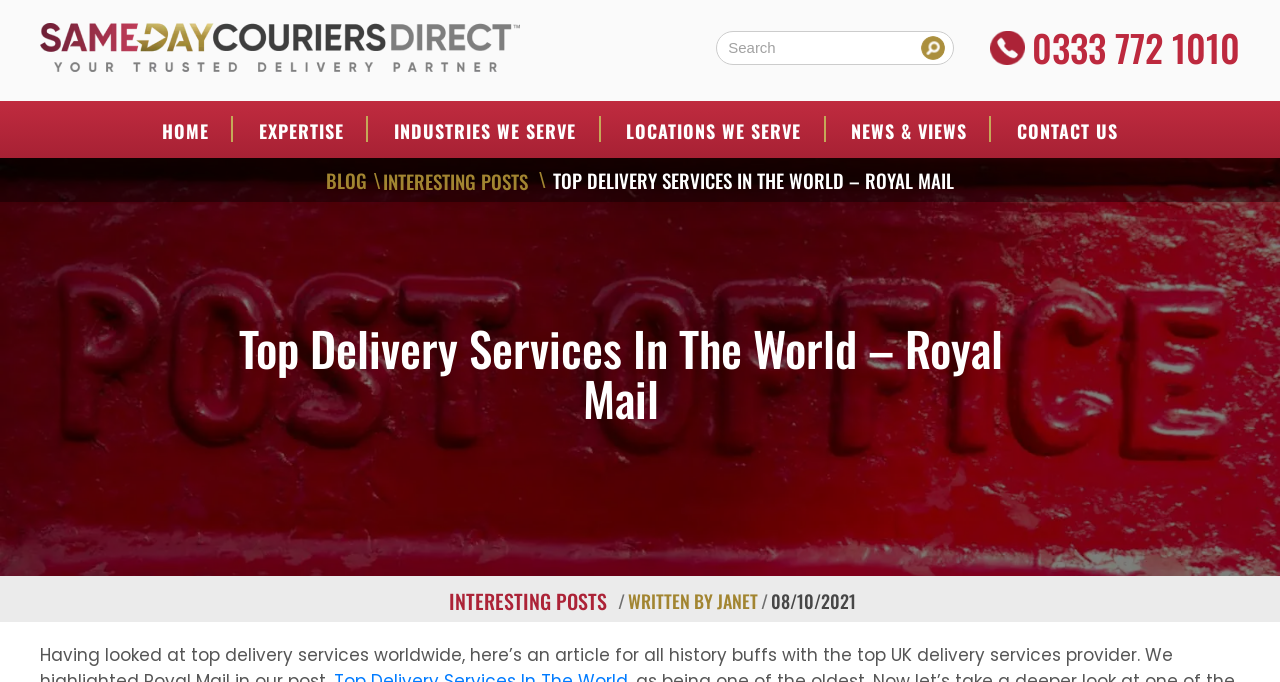When was the article written?
Please provide an in-depth and detailed response to the question.

I found the answer by looking at the text at the bottom of the page, which says '08/10/2021'. This suggests that the article was written on August 10, 2021.